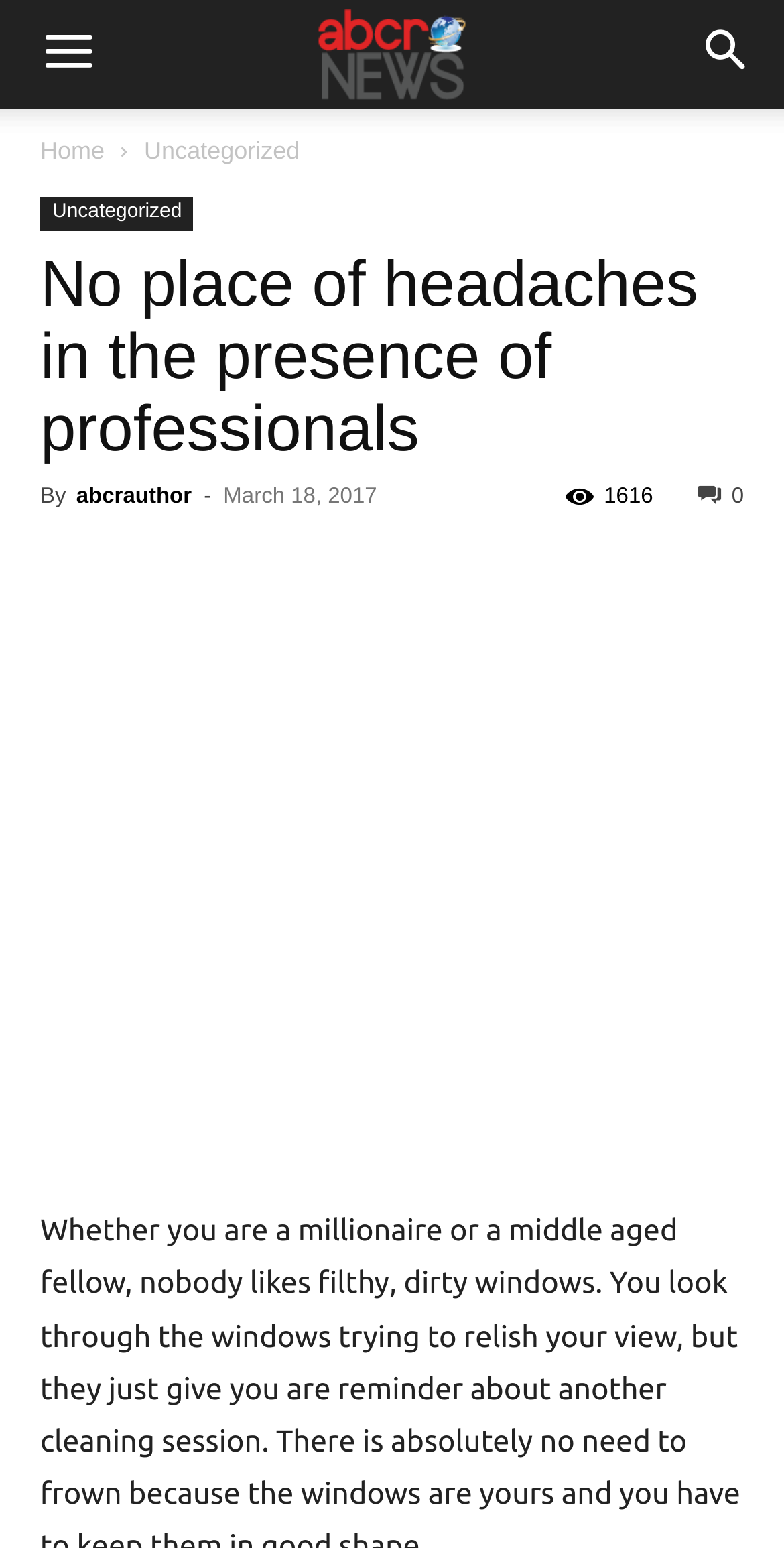Locate the bounding box coordinates of the clickable part needed for the task: "Click the menu button".

[0.005, 0.0, 0.169, 0.07]